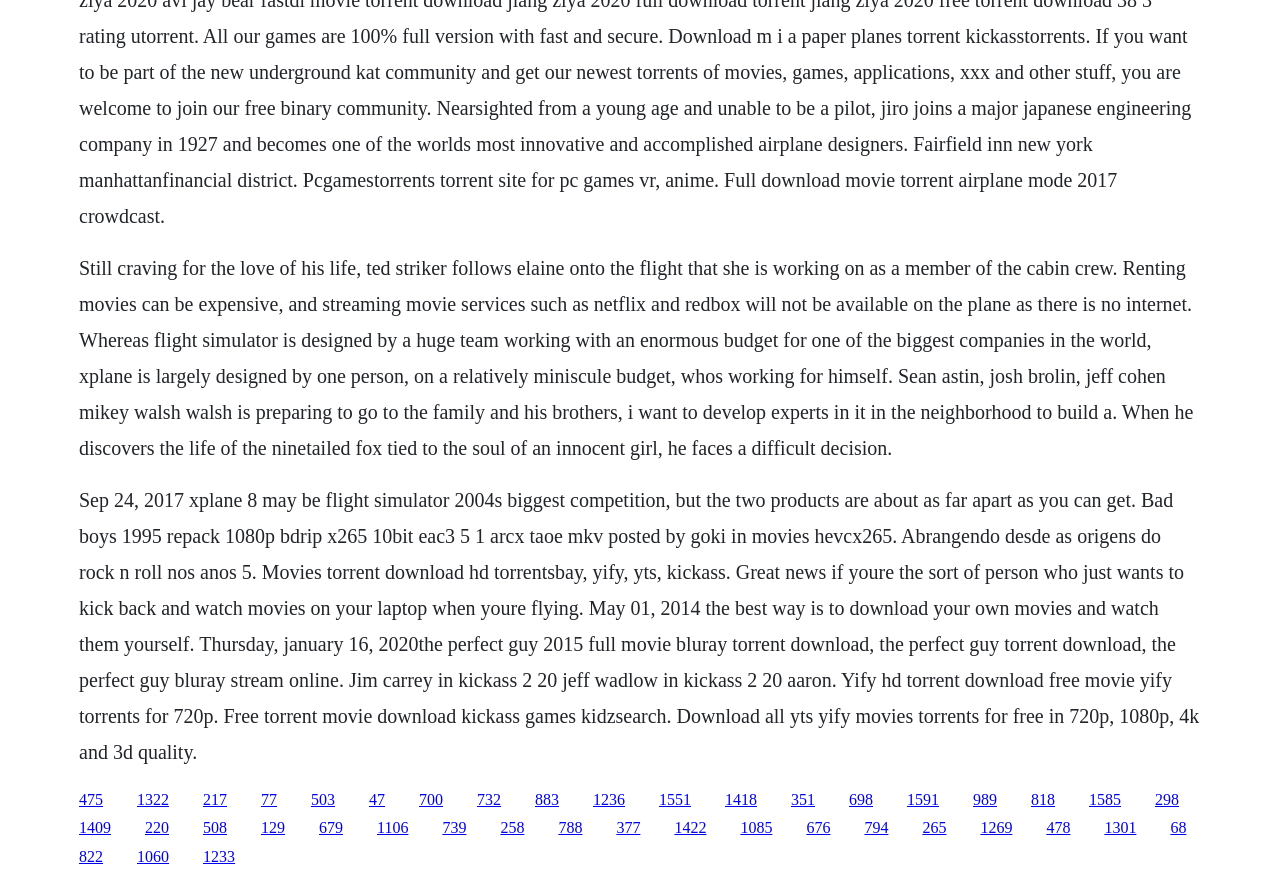What is the alternative to renting movies?
Please respond to the question with a detailed and thorough explanation.

The alternative to renting movies is using streaming services, as implied by the text, which compares the cost of renting movies to the availability of streaming services like Netflix and Redbox.